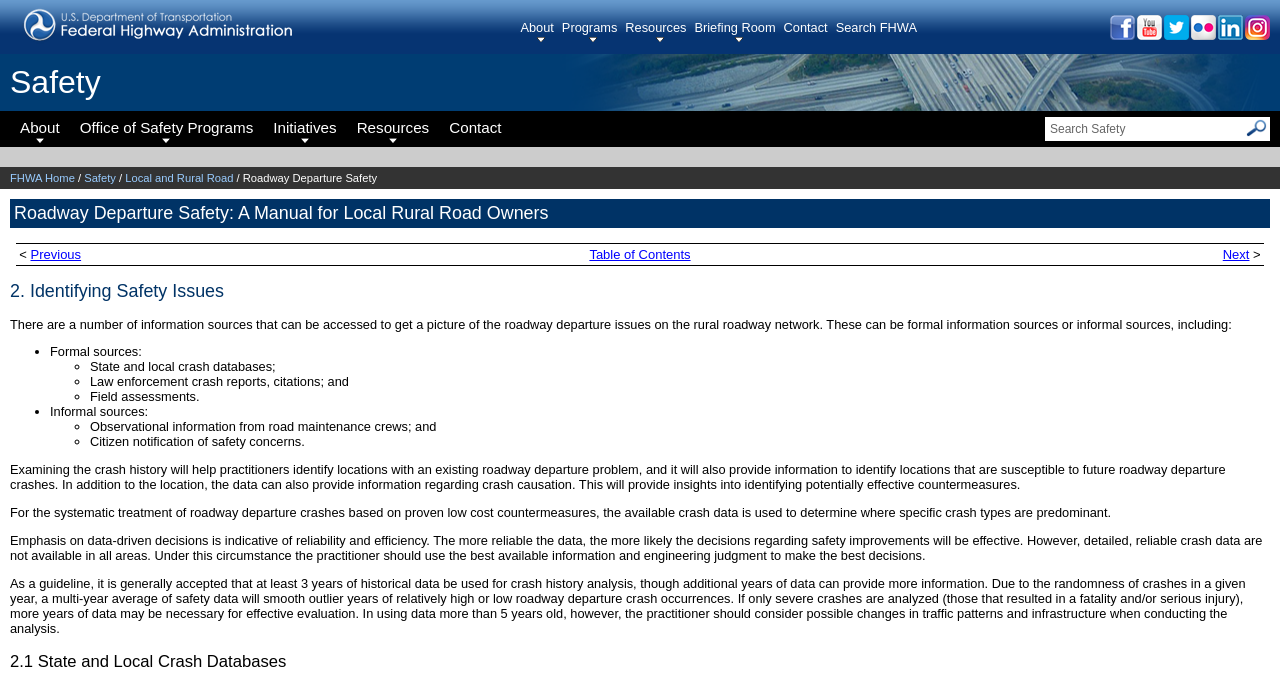How many years of historical data are recommended for crash history analysis?
Please respond to the question thoroughly and include all relevant details.

I found the answer by reading the static text which says 'As a guideline, it is generally accepted that at least 3 years of historical data be used for crash history analysis...'.